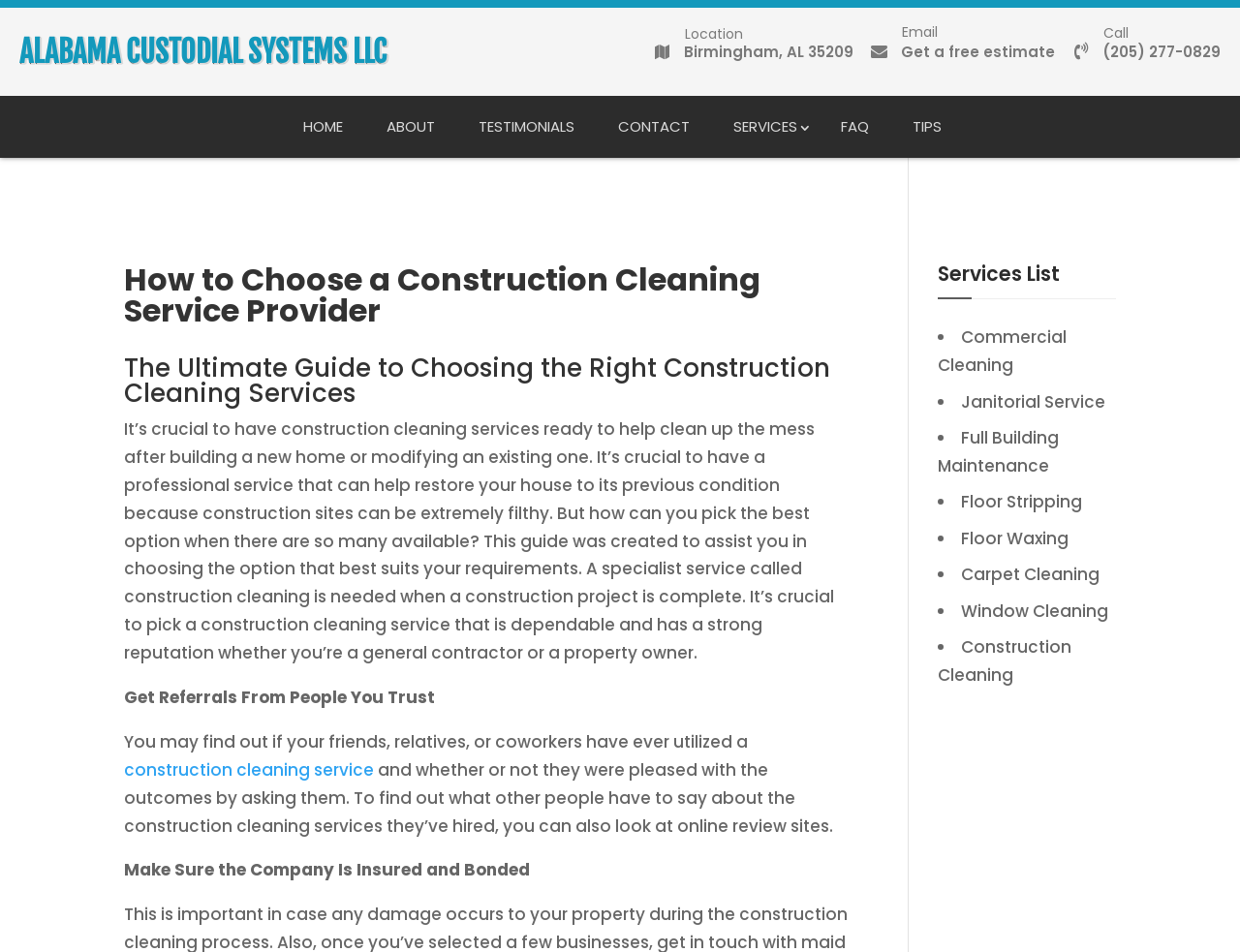Produce a meticulous description of the webpage.

This webpage appears to be a service provider's website, specifically a construction cleaning service. At the top left, there is a logo and a company name, "ALABAMA CUSTODIAL SYSTEMS LLC", along with a location, "Birmingham, AL 35209", and contact information, including an email address and a phone number.

Below the logo, there is a navigation menu with links to different sections of the website, including "HOME", "ABOUT", "TESTIMONIALS", "CONTACT", "SERVICES", "FAQ", and "TIPS". 

On the top right, there is a search box where users can search for specific content on the website.

The main content of the webpage is divided into two sections. The left section has a heading "How to Choose a Construction Cleaning Service Provider" and a subheading "The Ultimate Guide to Choosing the Right Construction Cleaning Services". Below the headings, there is a lengthy paragraph explaining the importance of construction cleaning services and how to choose the right one.

The paragraph is followed by several subheadings, including "Get Referrals From People You Trust", "Make Sure the Company Is Insured and Bonded", and others, each with a brief description and some links to related content.

On the right side of the webpage, there is a section with a heading "Services List" that lists various services offered by the company, including "Commercial Cleaning", "Janitorial Service", "Full Building Maintenance", and others. Each service is marked with a bullet point and has a brief description.